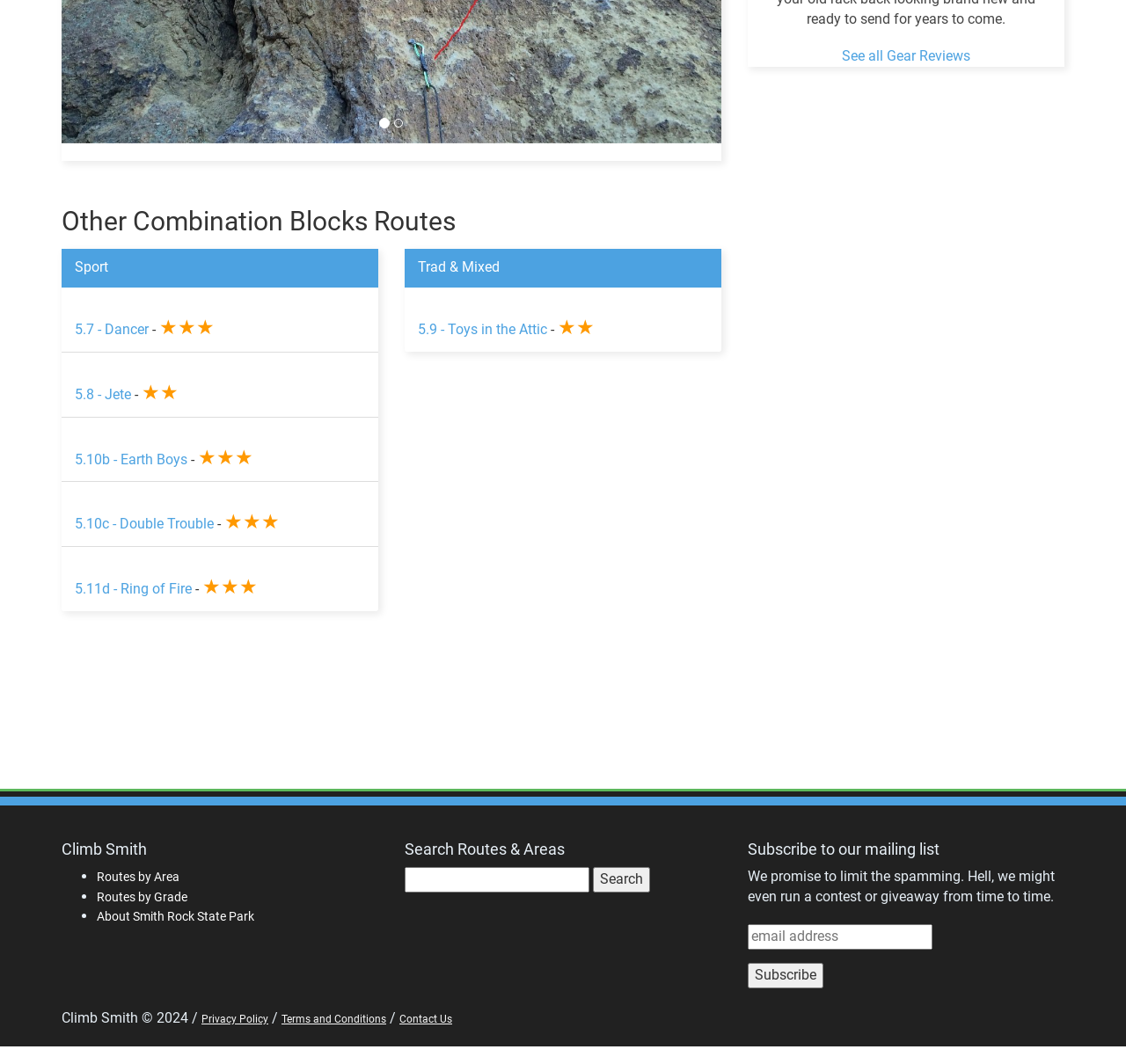Extract the bounding box coordinates for the HTML element that matches this description: "About Smith Rock State Park". The coordinates should be four float numbers between 0 and 1, i.e., [left, top, right, bottom].

[0.086, 0.855, 0.226, 0.868]